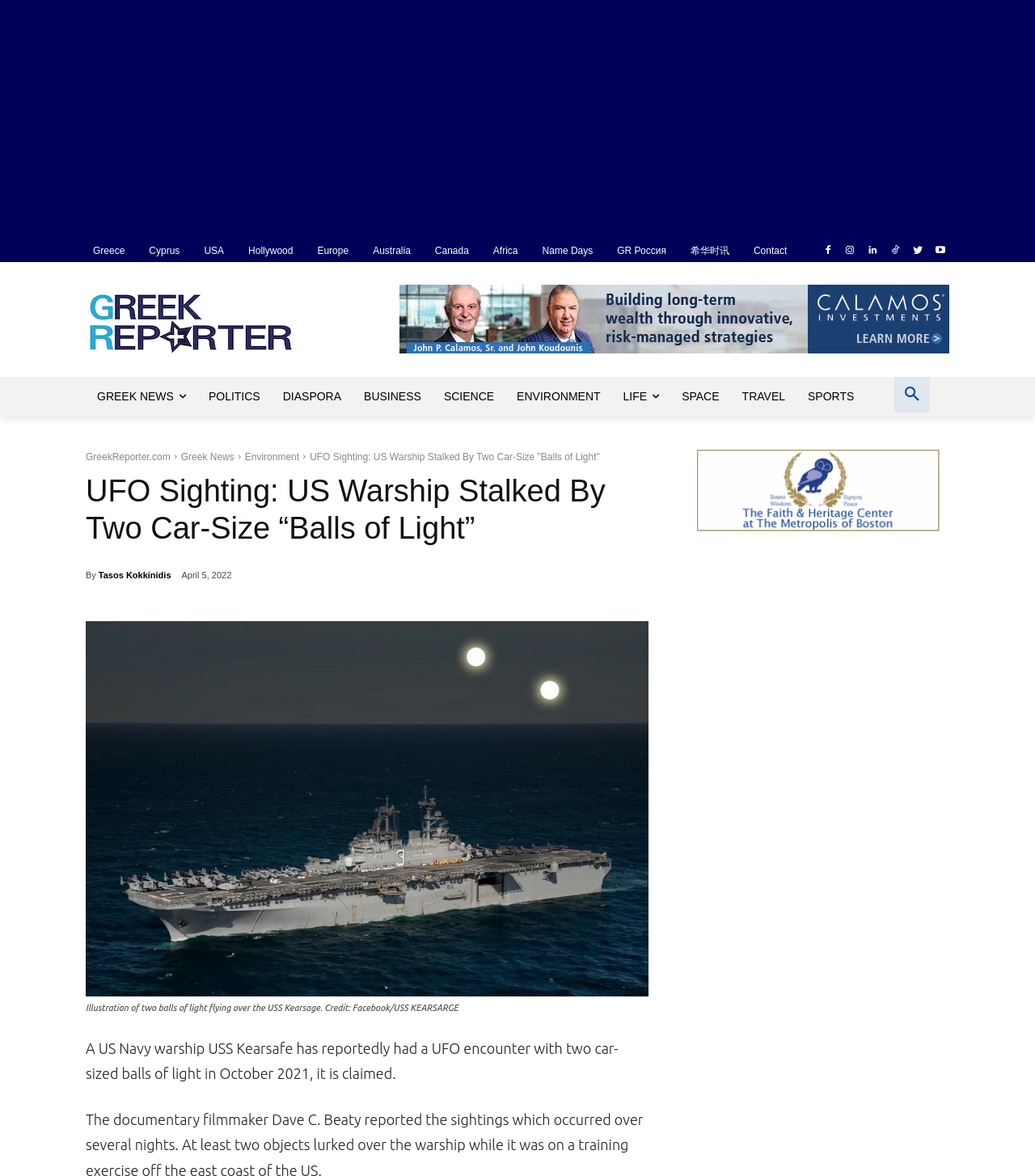Utilize the information from the image to answer the question in detail:
When did the UFO encounter reportedly occur?

I found the date of the UFO encounter by reading the text 'in October 2021, it is claimed' which is part of the article's content.